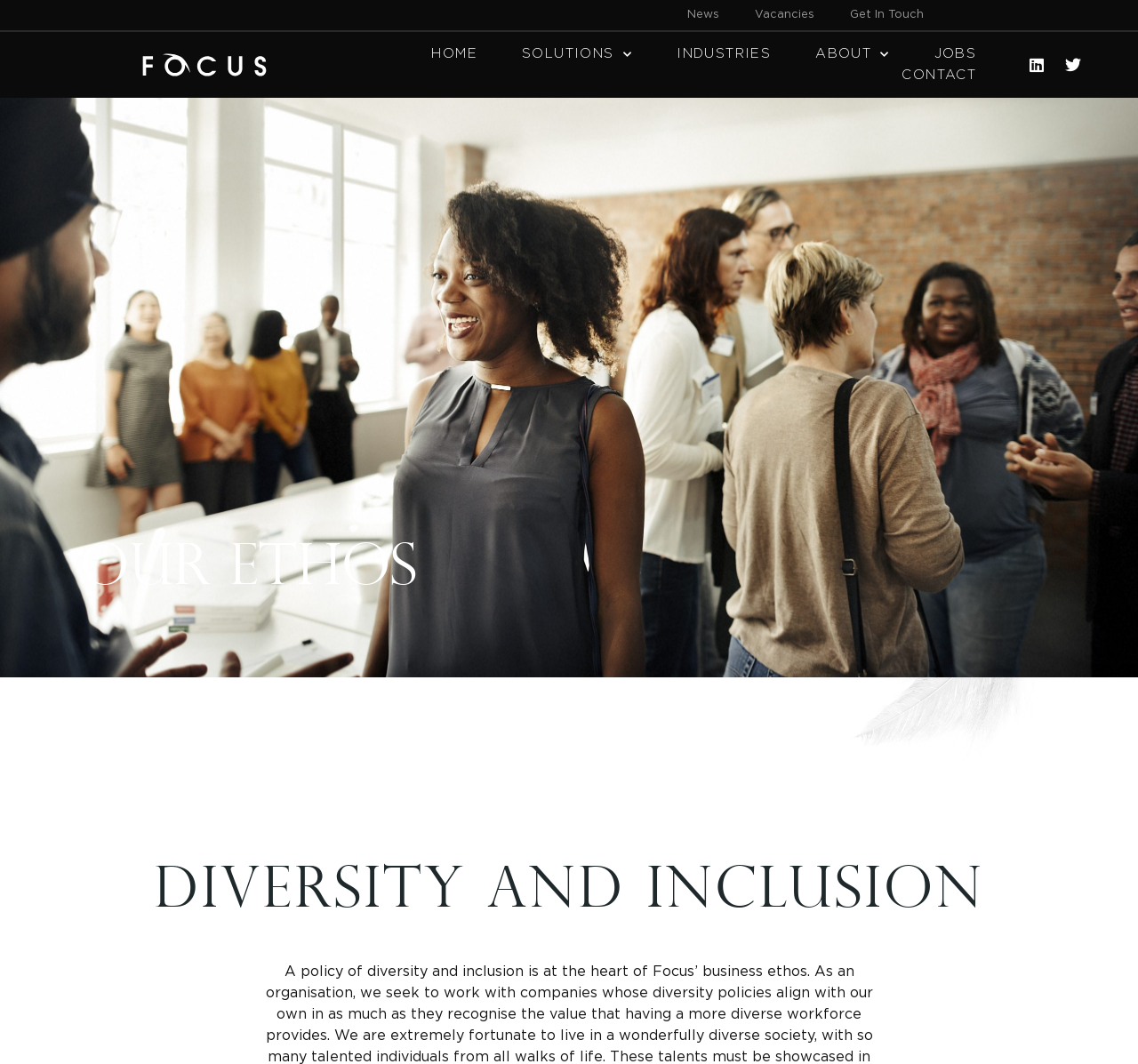Identify the bounding box coordinates of the part that should be clicked to carry out this instruction: "Go to Vacancies".

[0.648, 0.006, 0.731, 0.023]